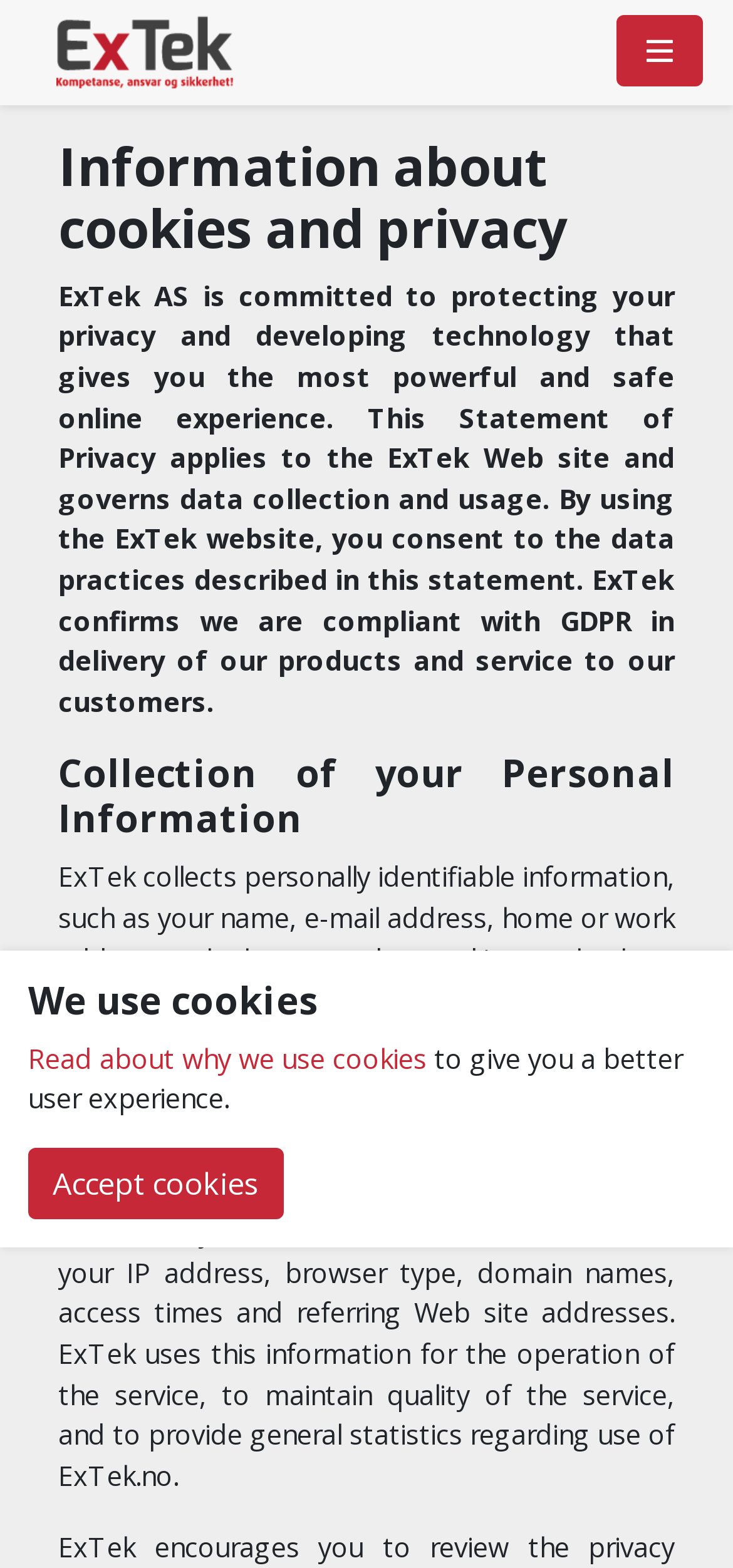What is the name of the company mentioned on the webpage?
Please provide a single word or phrase answer based on the image.

ExTek AS